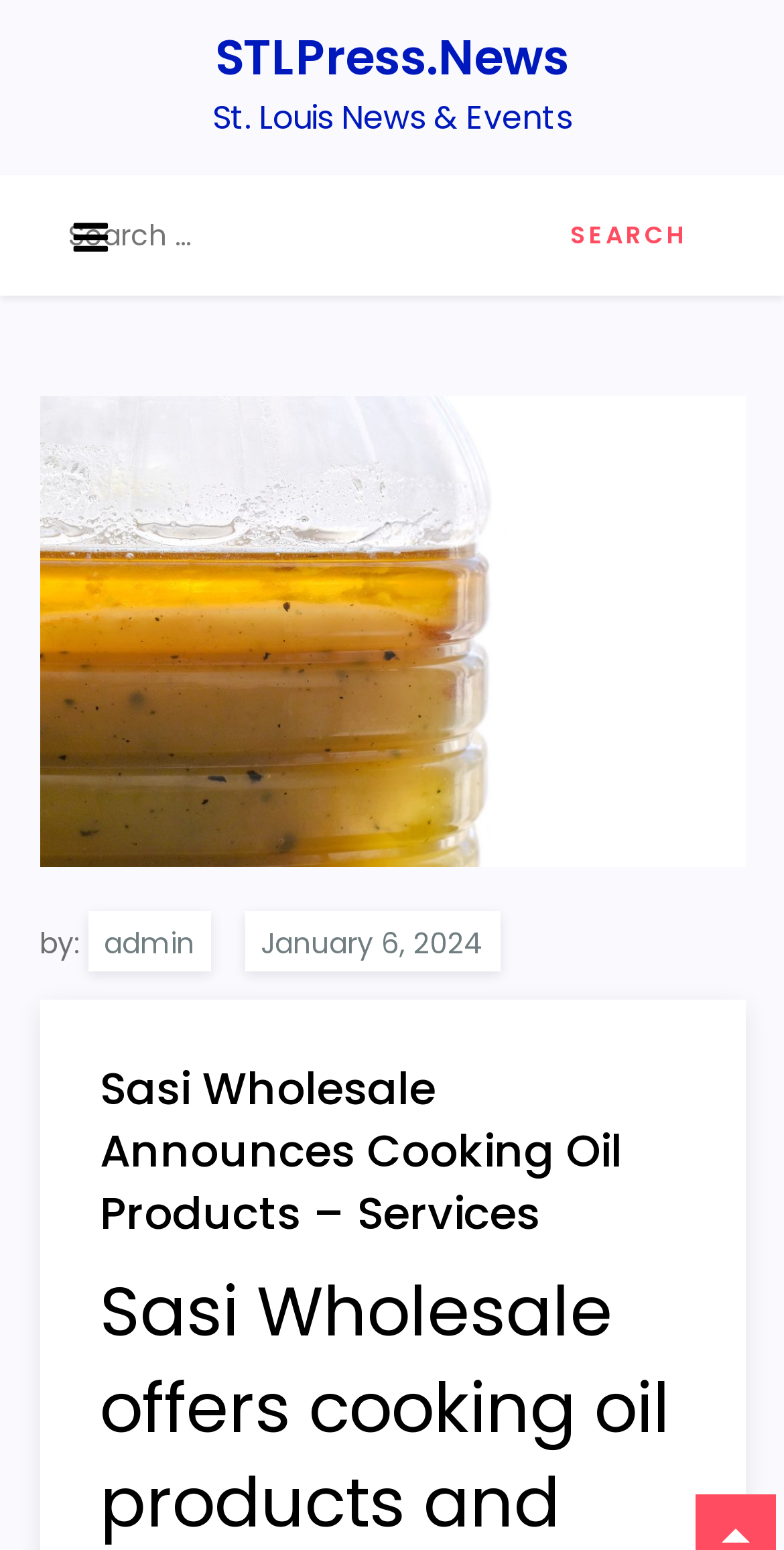Based on the element description joeshipman at aol.com, identify the bounding box of the UI element in the given webpage screenshot. The coordinates should be in the format (top-left x, top-left y, bottom-right x, bottom-right y) and must be between 0 and 1.

None